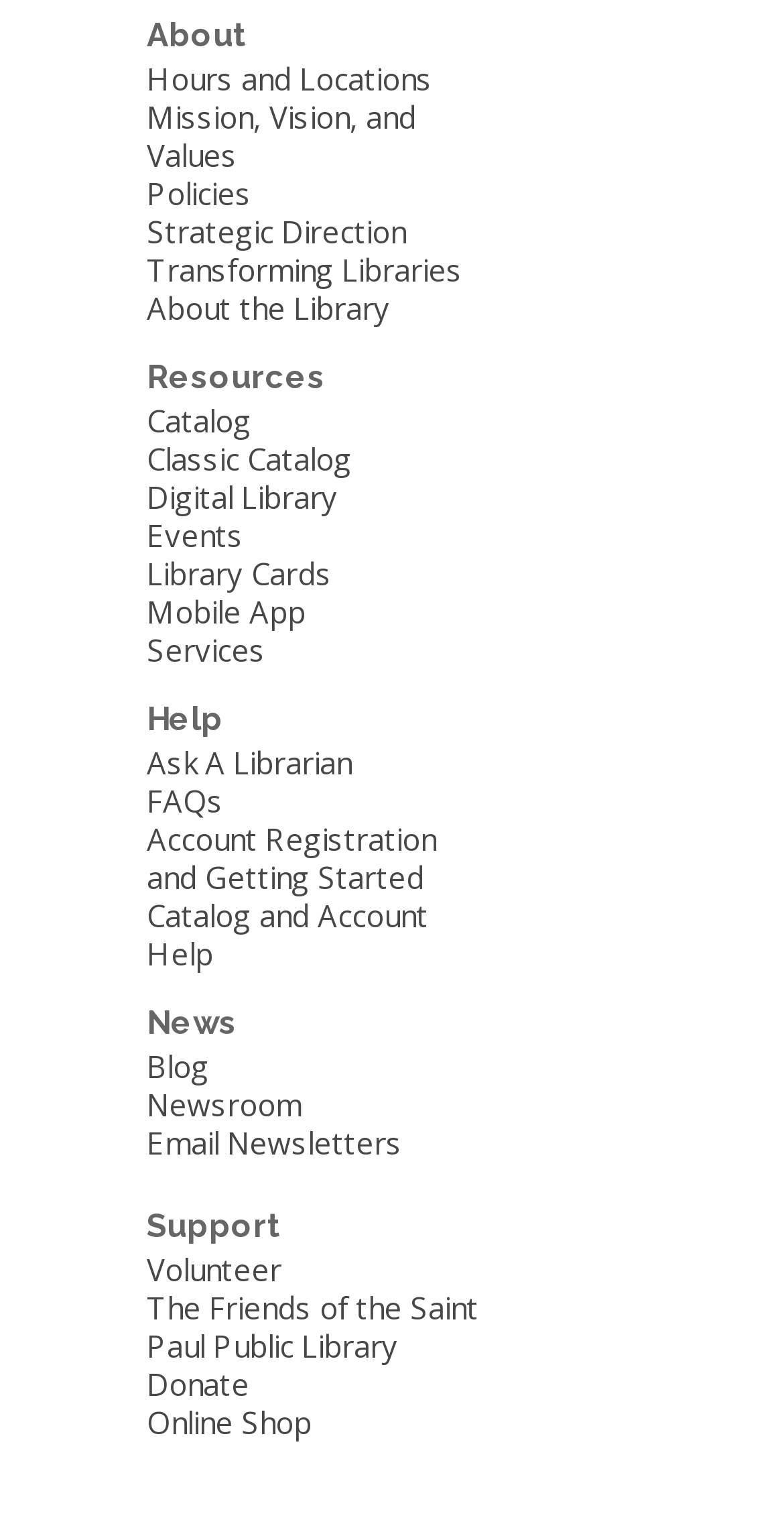What is the main topic of the 'About' section?
Based on the visual details in the image, please answer the question thoroughly.

The 'About' section is the first section on the webpage, and it contains links to pages about the library's hours and locations, mission, vision, and values, policies, strategic direction, and transforming libraries. Therefore, the main topic of the 'About' section is the library itself.